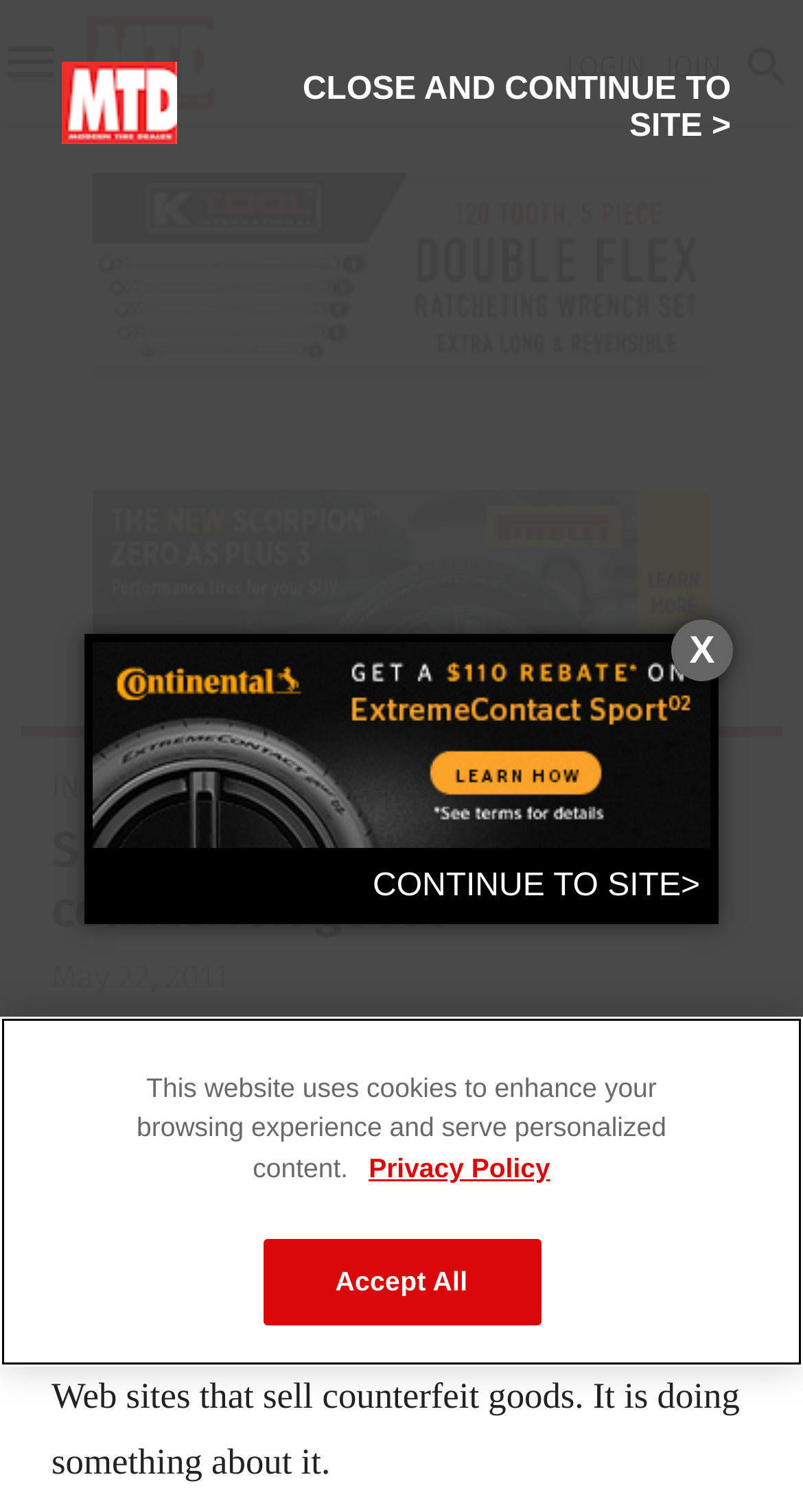What is the purpose of the 'Cookie banner'?
Please provide a detailed and comprehensive answer to the question.

The 'Cookie banner' is a notification that appears at the bottom of the webpage. It informs users that the website uses cookies to enhance their browsing experience and serve personalized content. It also provides a link to the 'Privacy Policy' and an 'Accept All' button to allow users to accept the use of cookies.